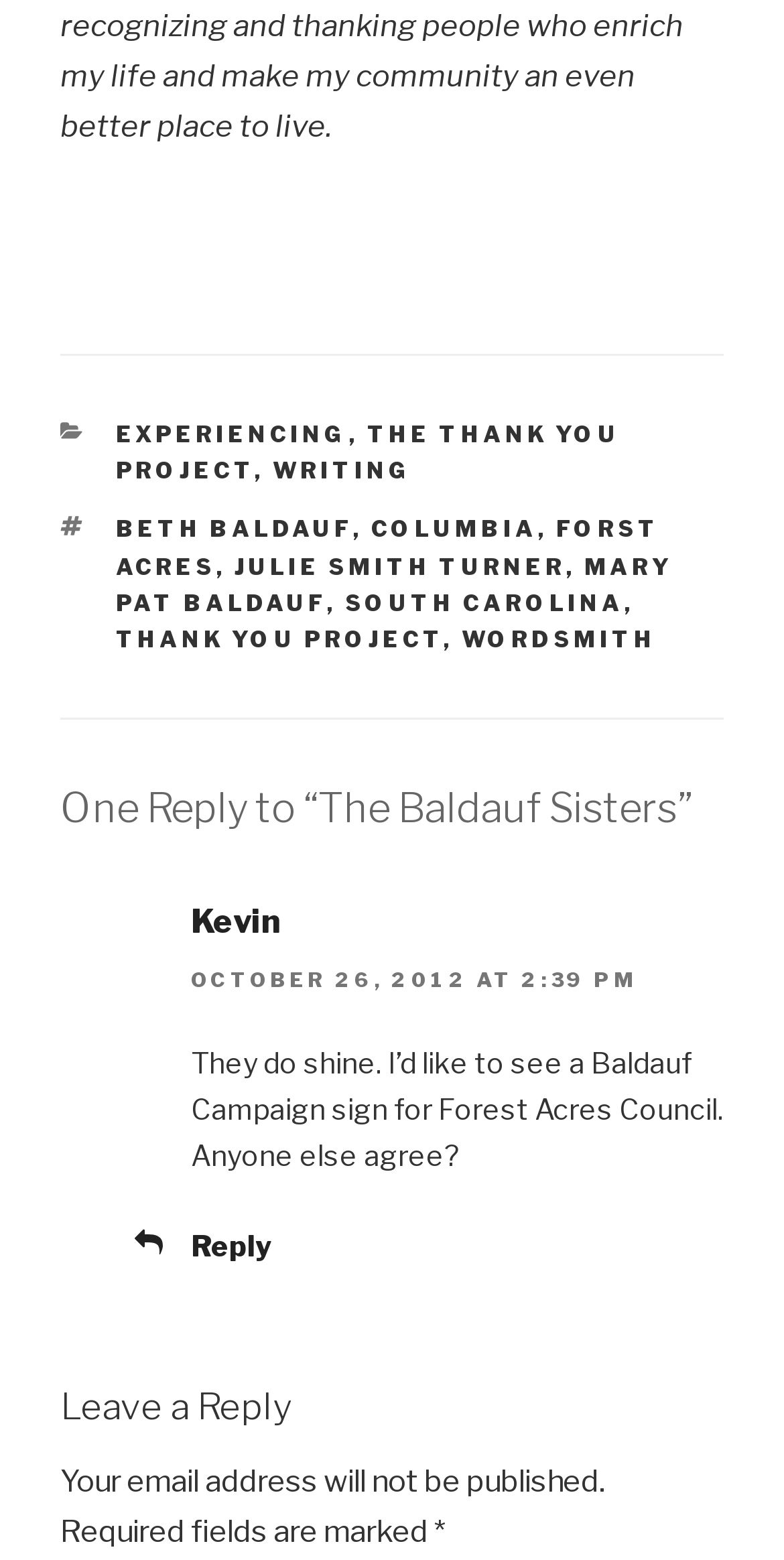What is the category of the article?
Refer to the image and give a detailed answer to the question.

The category of the article can be found in the link element with the text 'THE THANK YOU PROJECT'. This link element is a child of the footer element and has a bounding box with coordinates [0.147, 0.269, 0.791, 0.311].